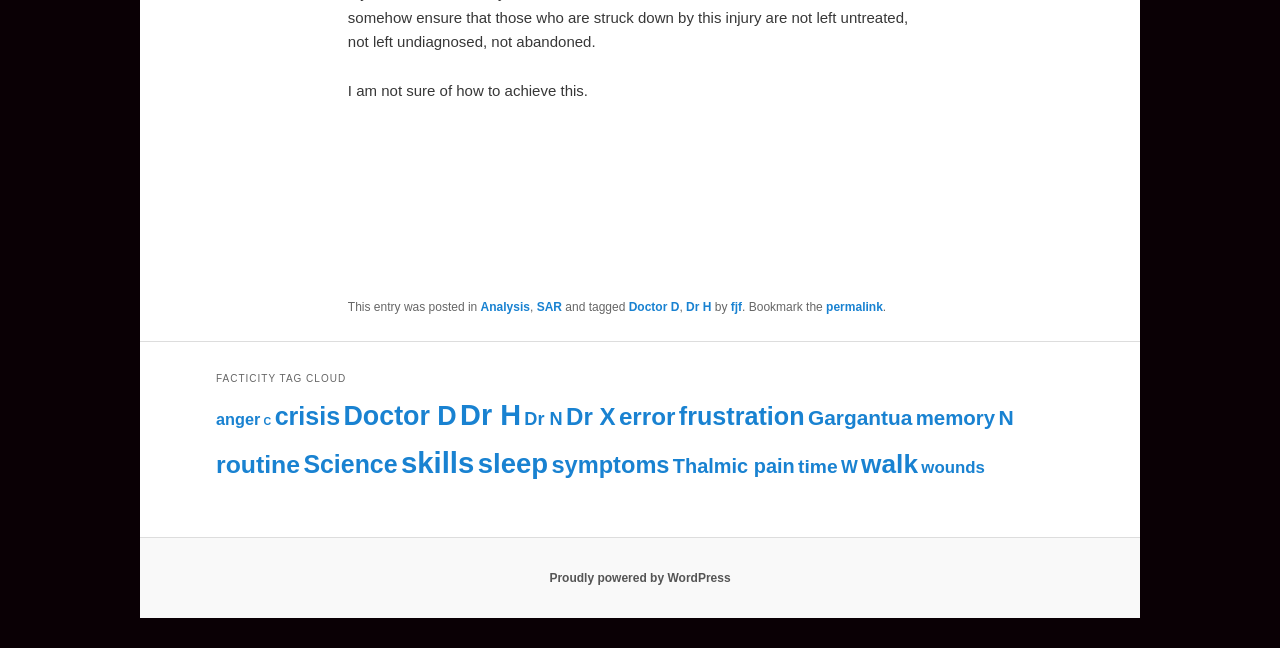Specify the bounding box coordinates for the region that must be clicked to perform the given instruction: "Click on the link 'Analysis'".

[0.375, 0.463, 0.414, 0.485]